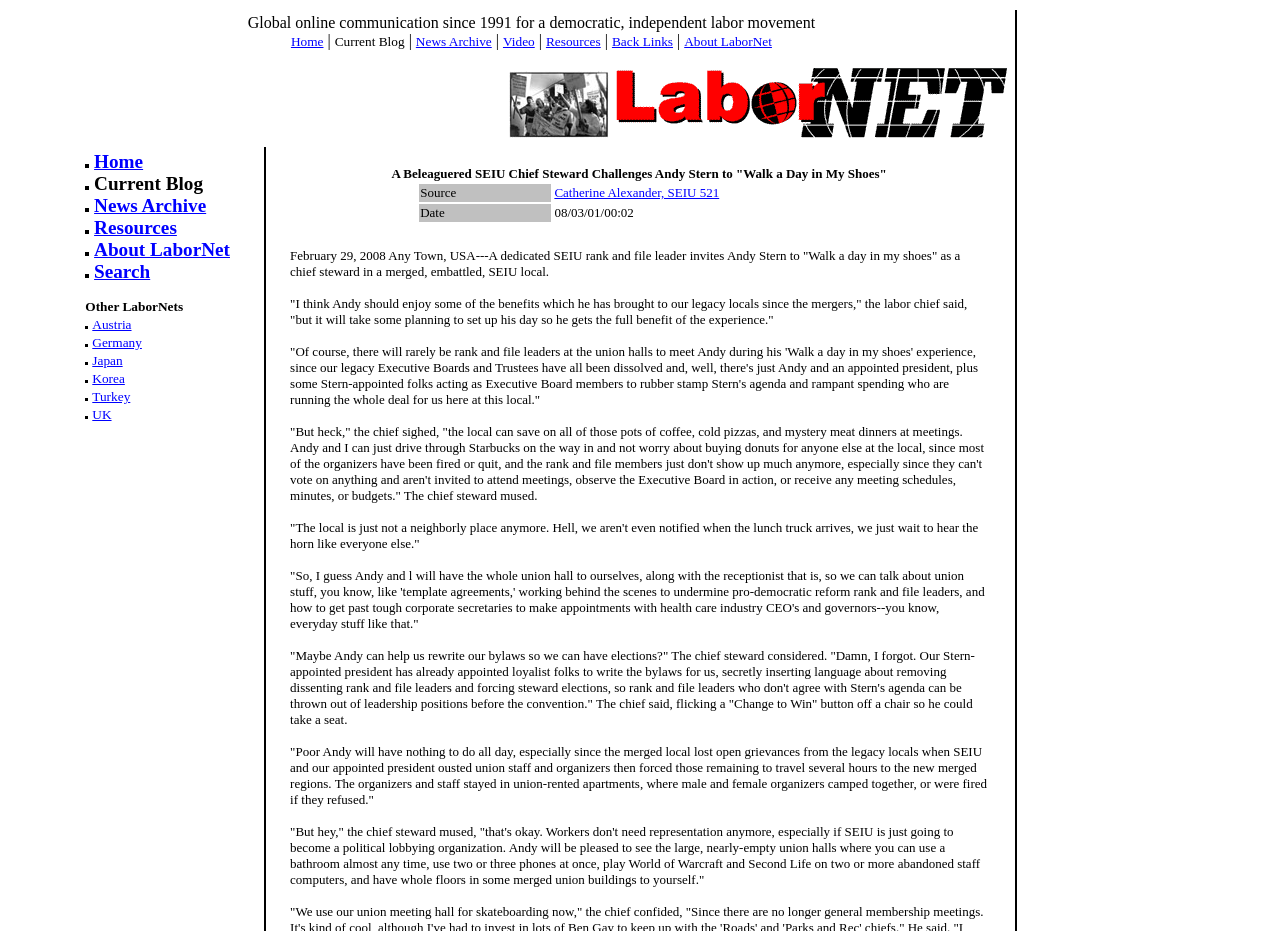What is the text of the first link on the webpage? Observe the screenshot and provide a one-word or short phrase answer.

Home